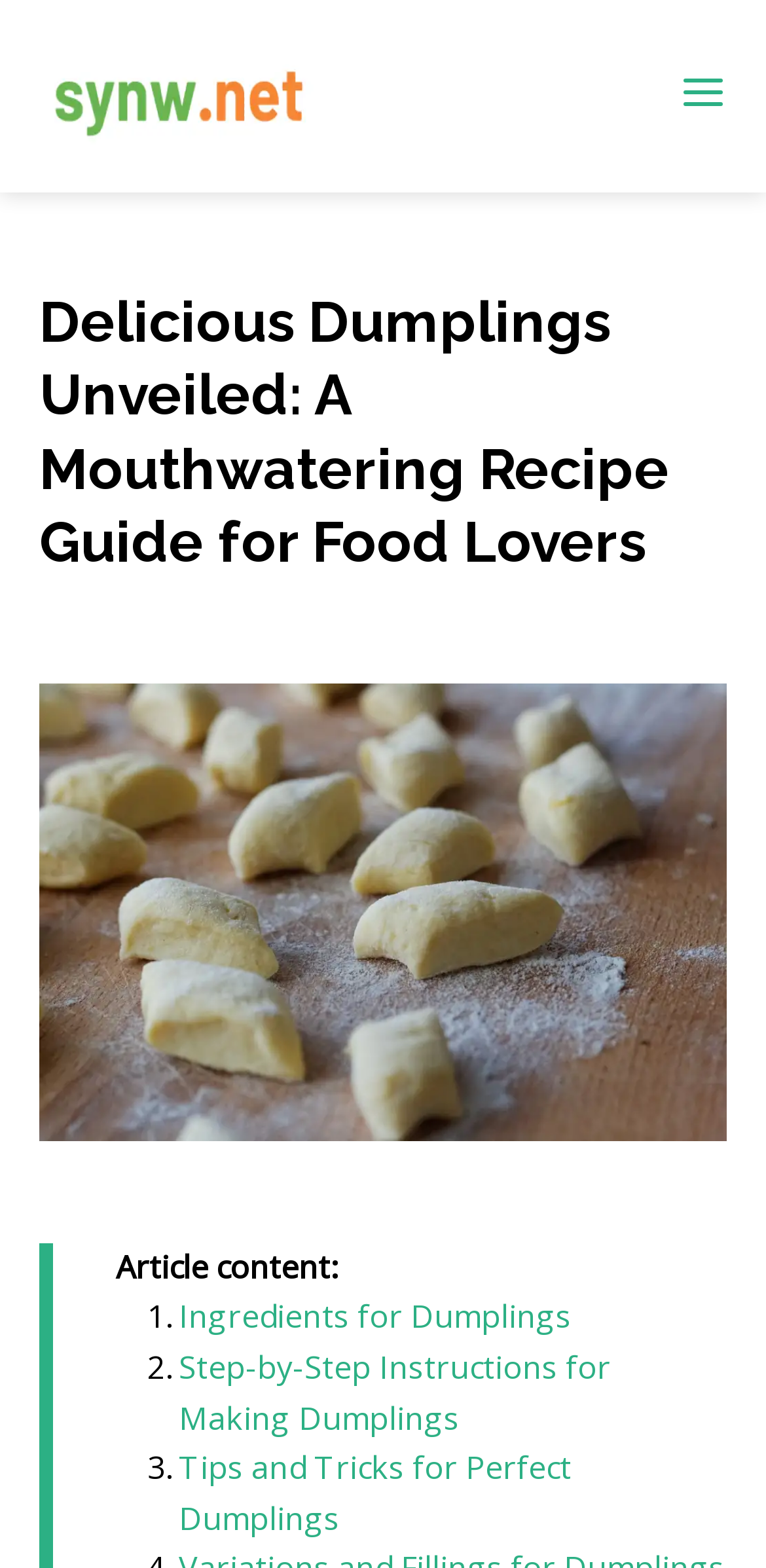Identify the bounding box coordinates for the UI element described by the following text: "Ingredients for Dumplings". Provide the coordinates as four float numbers between 0 and 1, in the format [left, top, right, bottom].

[0.233, 0.826, 0.746, 0.853]